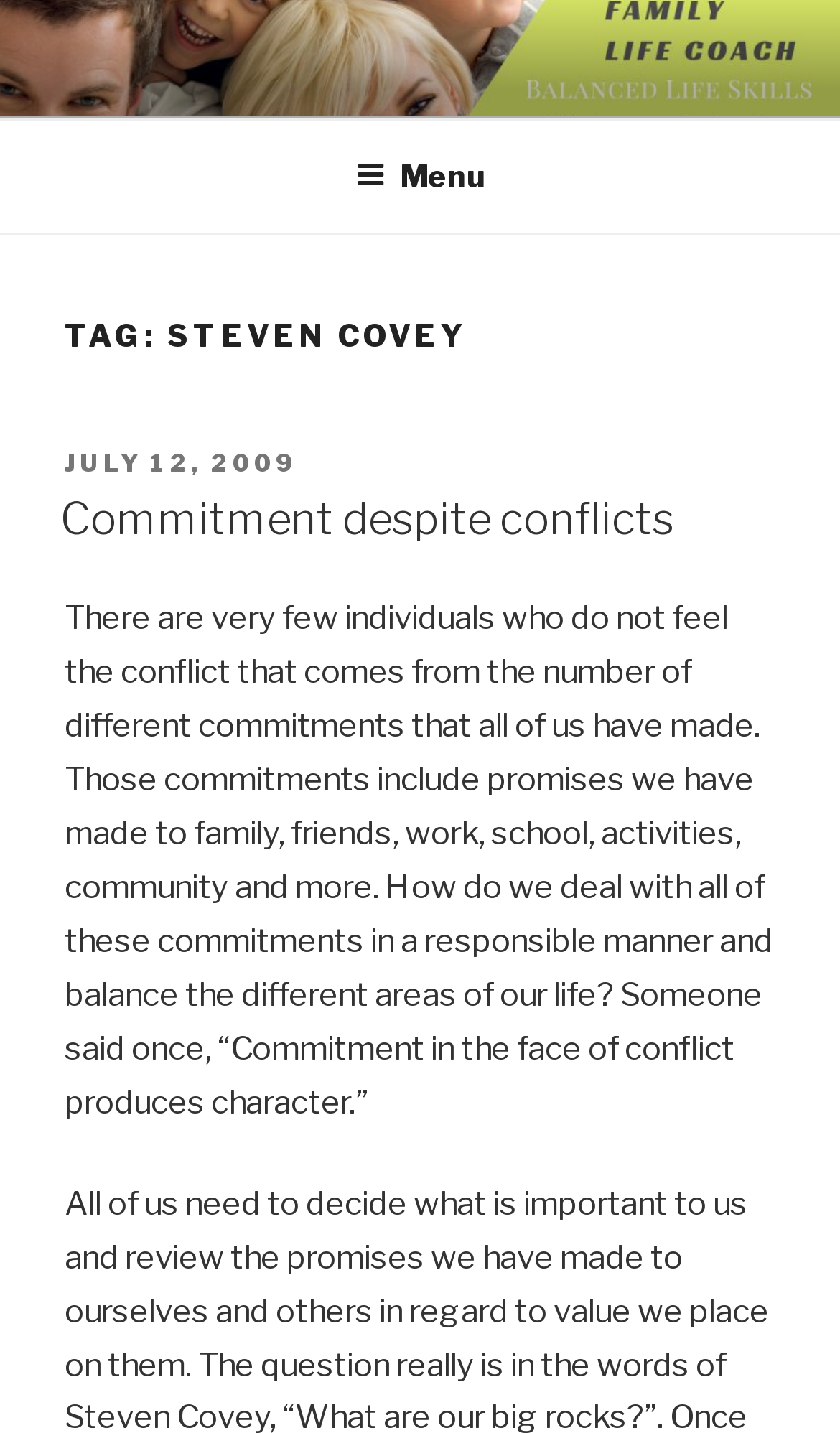Identify the bounding box coordinates for the UI element described by the following text: "Commitment despite conflicts". Provide the coordinates as four float numbers between 0 and 1, in the format [left, top, right, bottom].

[0.072, 0.345, 0.803, 0.381]